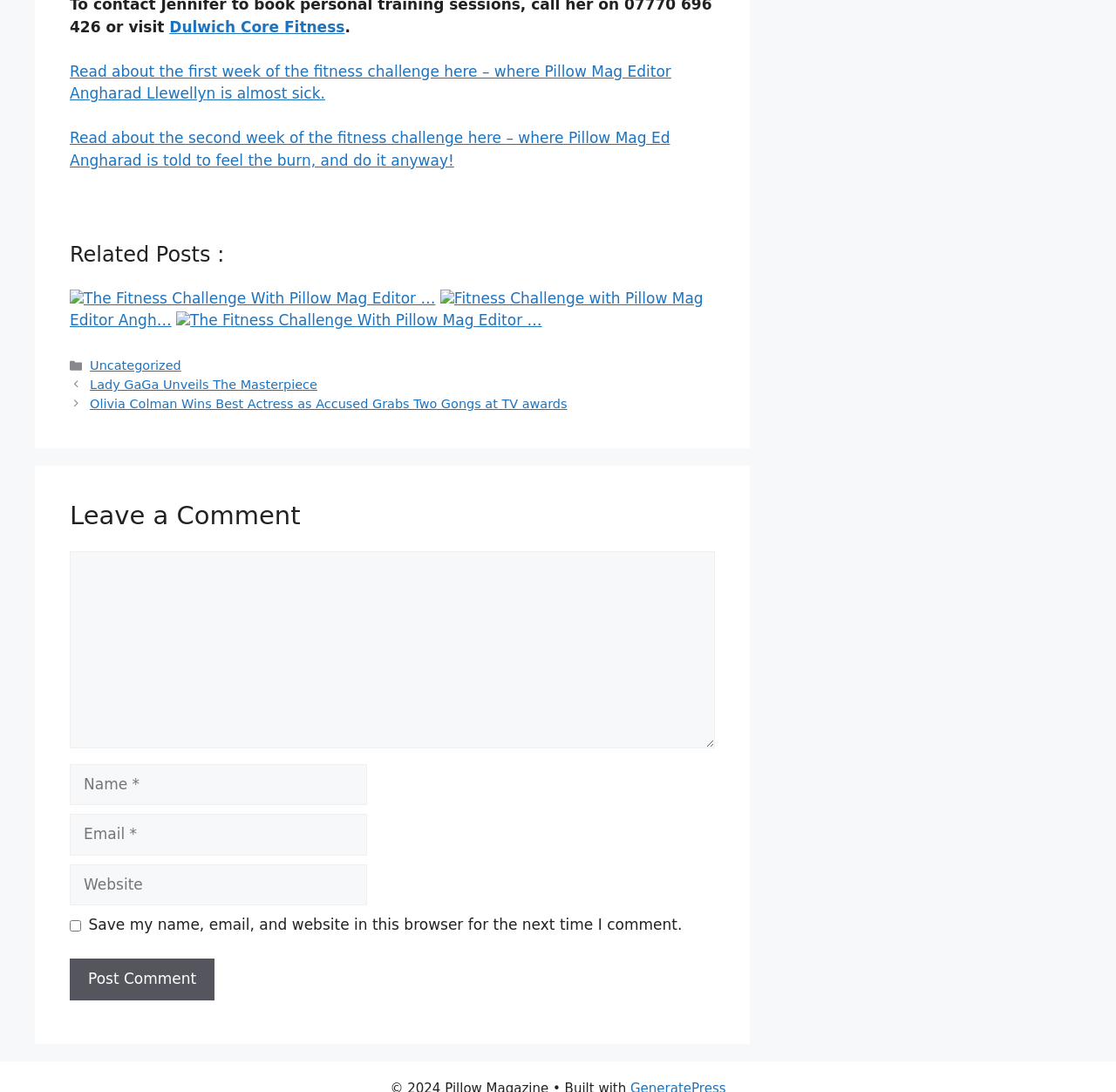Determine the bounding box for the described HTML element: "Lady GaGa Unveils The Masterpiece". Ensure the coordinates are four float numbers between 0 and 1 in the format [left, top, right, bottom].

[0.081, 0.346, 0.284, 0.359]